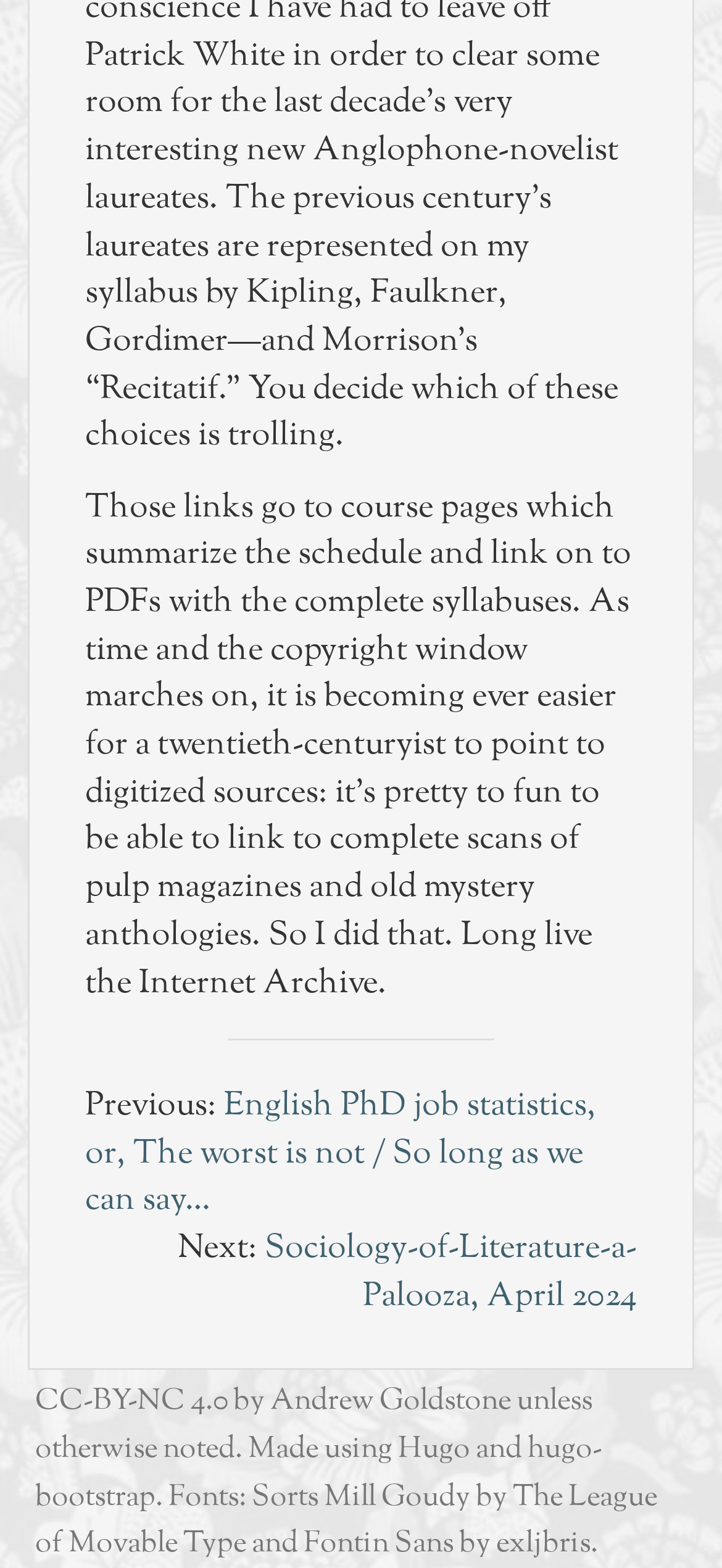Please respond in a single word or phrase: 
What is the name of the previous article?

English PhD job statistics